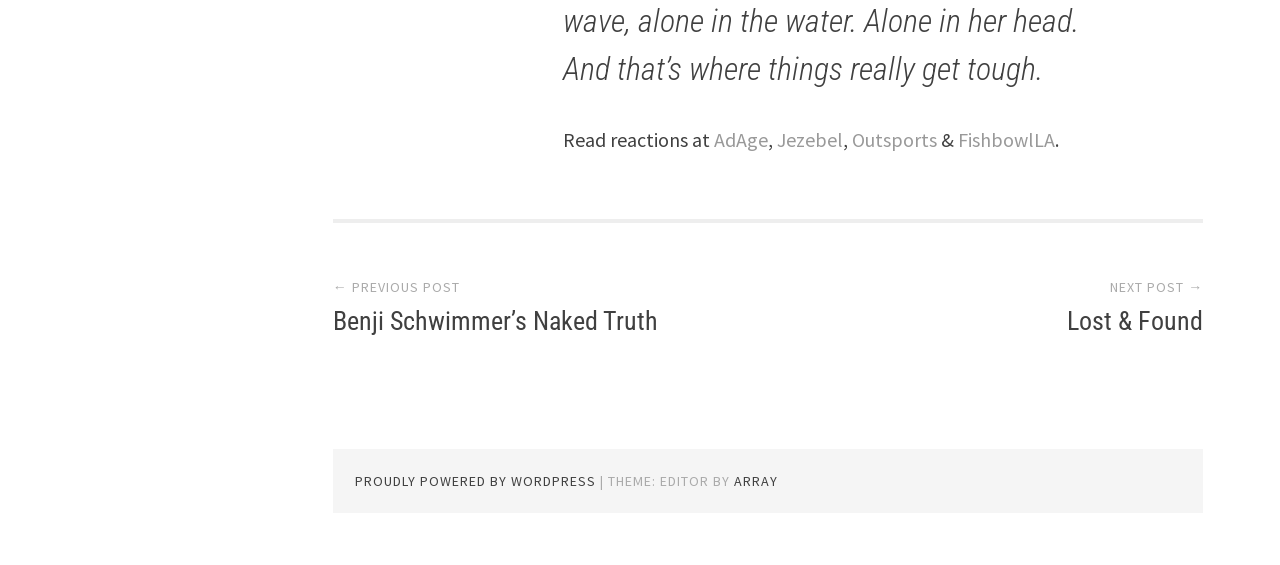Determine the bounding box coordinates of the clickable element to achieve the following action: 'Visit Outsports'. Provide the coordinates as four float values between 0 and 1, formatted as [left, top, right, bottom].

[0.666, 0.225, 0.732, 0.269]